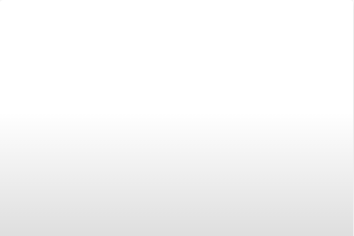Offer a detailed narrative of the image's content.

The image is associated with the article titled "Severe Worker Injuries Result in Higher Workers Comp Settlements," which highlights the impact of serious workplace injuries on compensation claims. The article likely delves into types of injuries that are most prevalent in workers’ compensation cases and discusses how these injuries can lead to significant settlements. This information is valuable for employees in Charlotte seeking to understand their rights and potential compensation when injured on the job. The article's publication date is set for April 11, 2024, indicating it is part of a series of updates on workers' compensation topics relevant to employees.